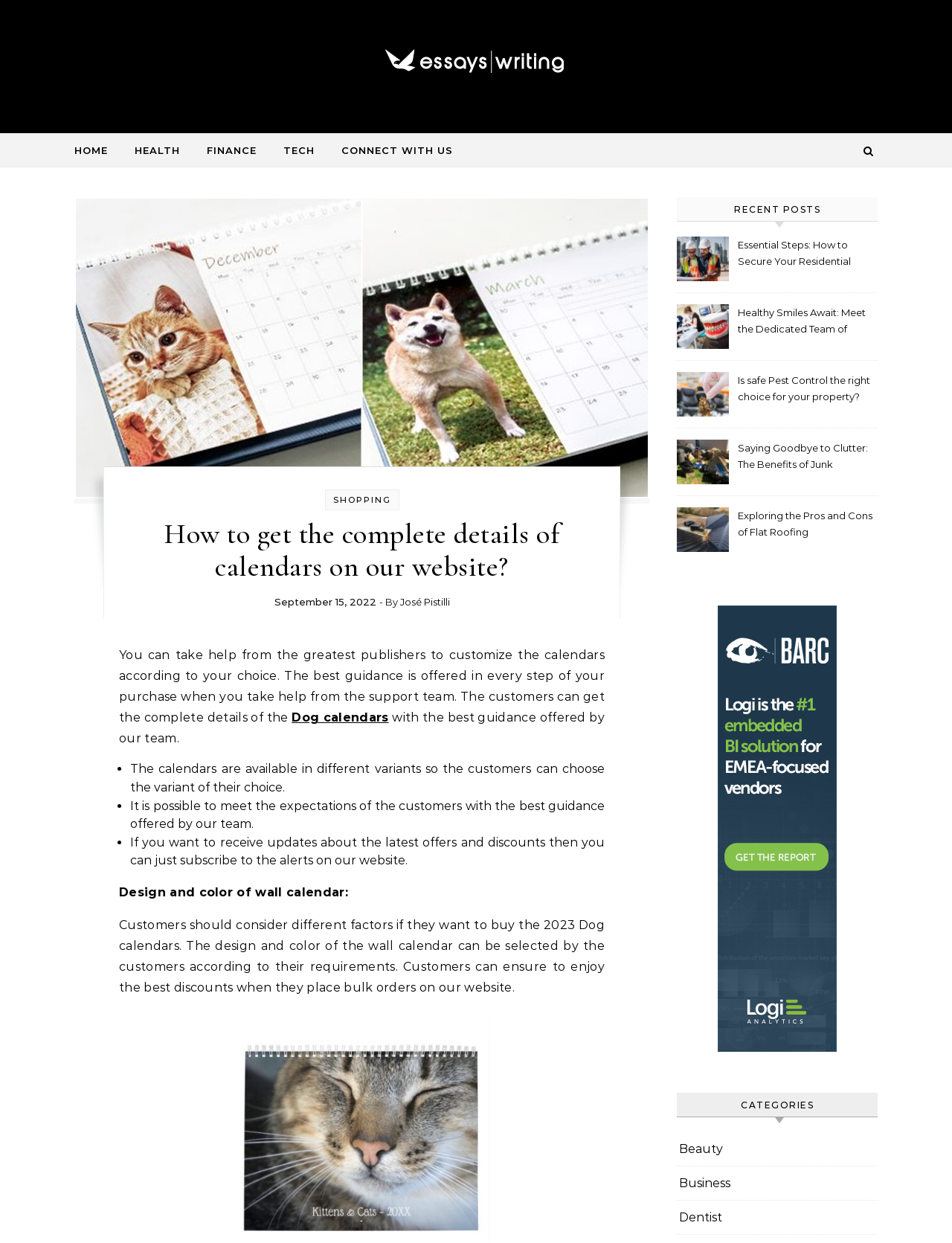What is the website's main topic?
Look at the image and answer the question using a single word or phrase.

Calendars